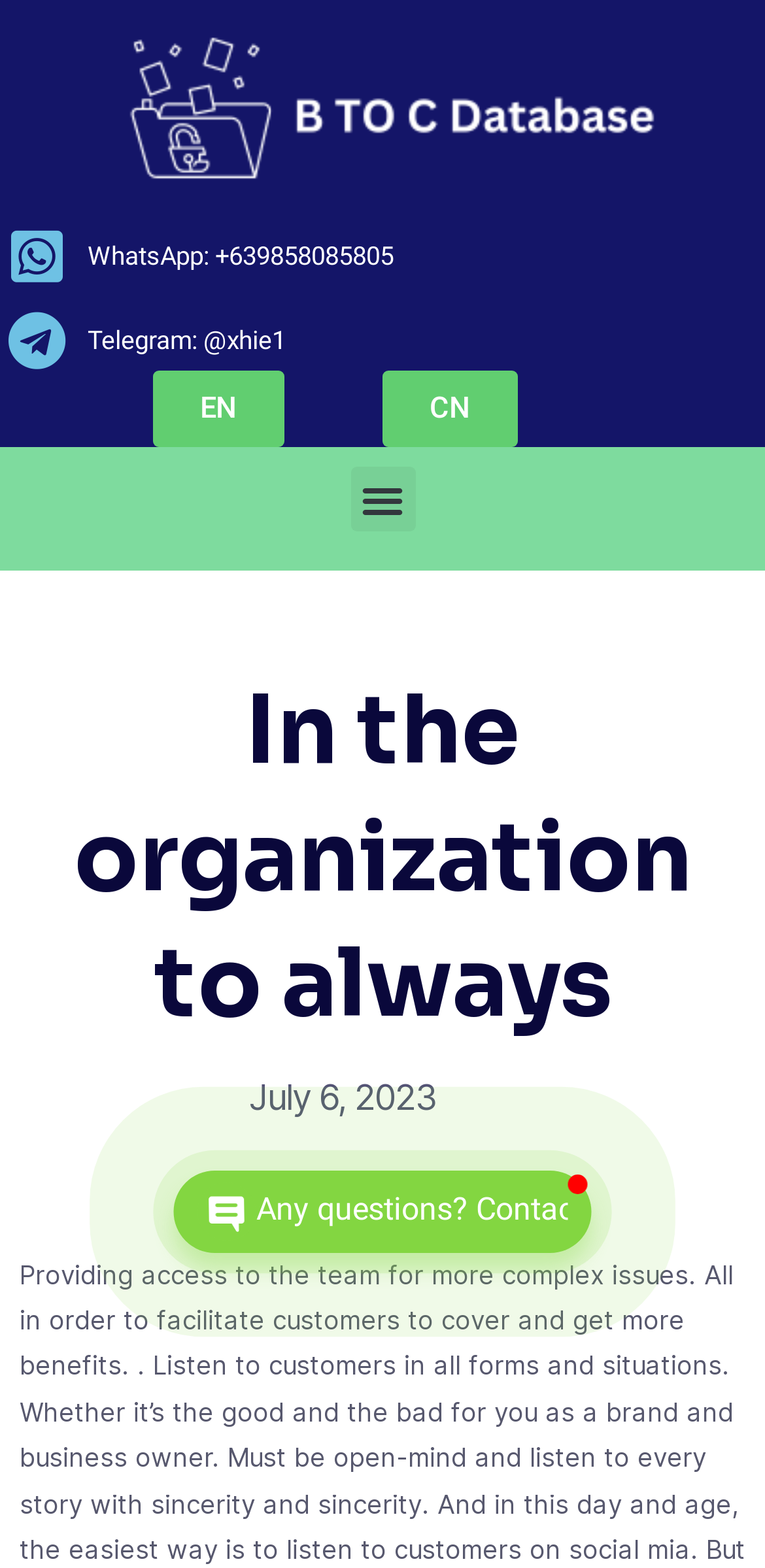What is the date mentioned on the webpage?
Look at the image and provide a detailed response to the question.

The webpage mentions a specific date, which is July 6, 2023, possibly indicating an update or event related to the organization or business.